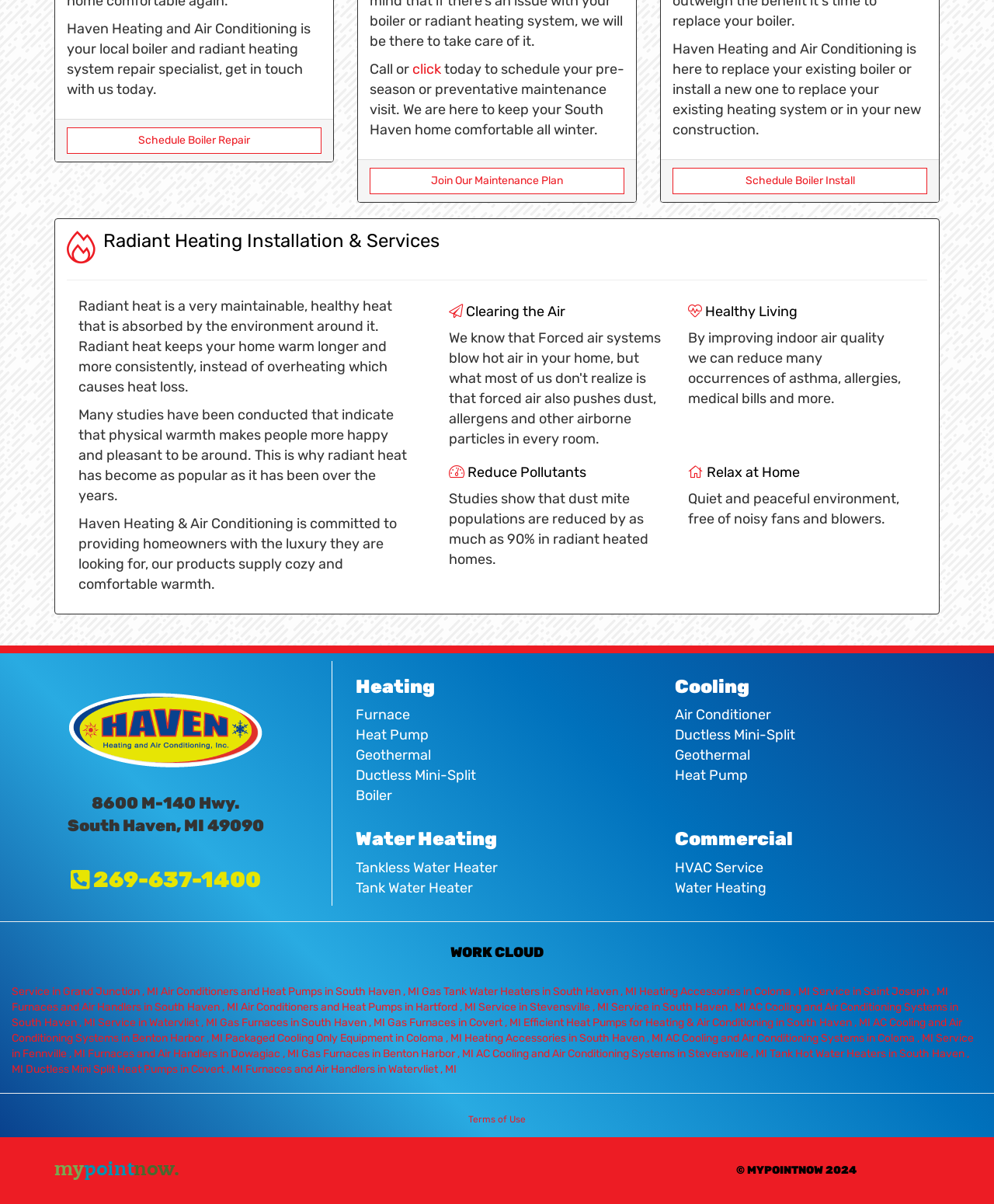Find the bounding box coordinates of the area to click in order to follow the instruction: "Get information about business card printing".

None